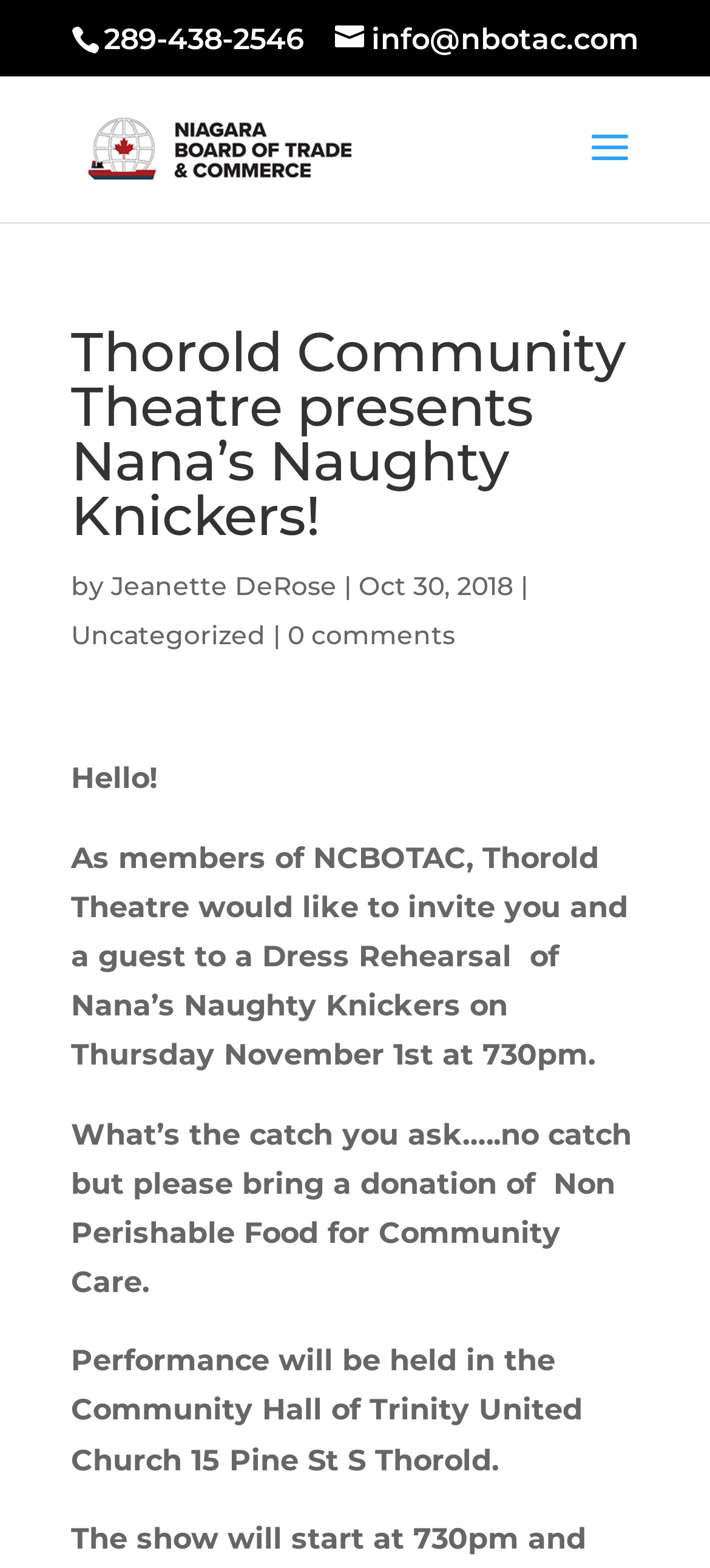Find the bounding box coordinates for the UI element that matches this description: "Accept".

None